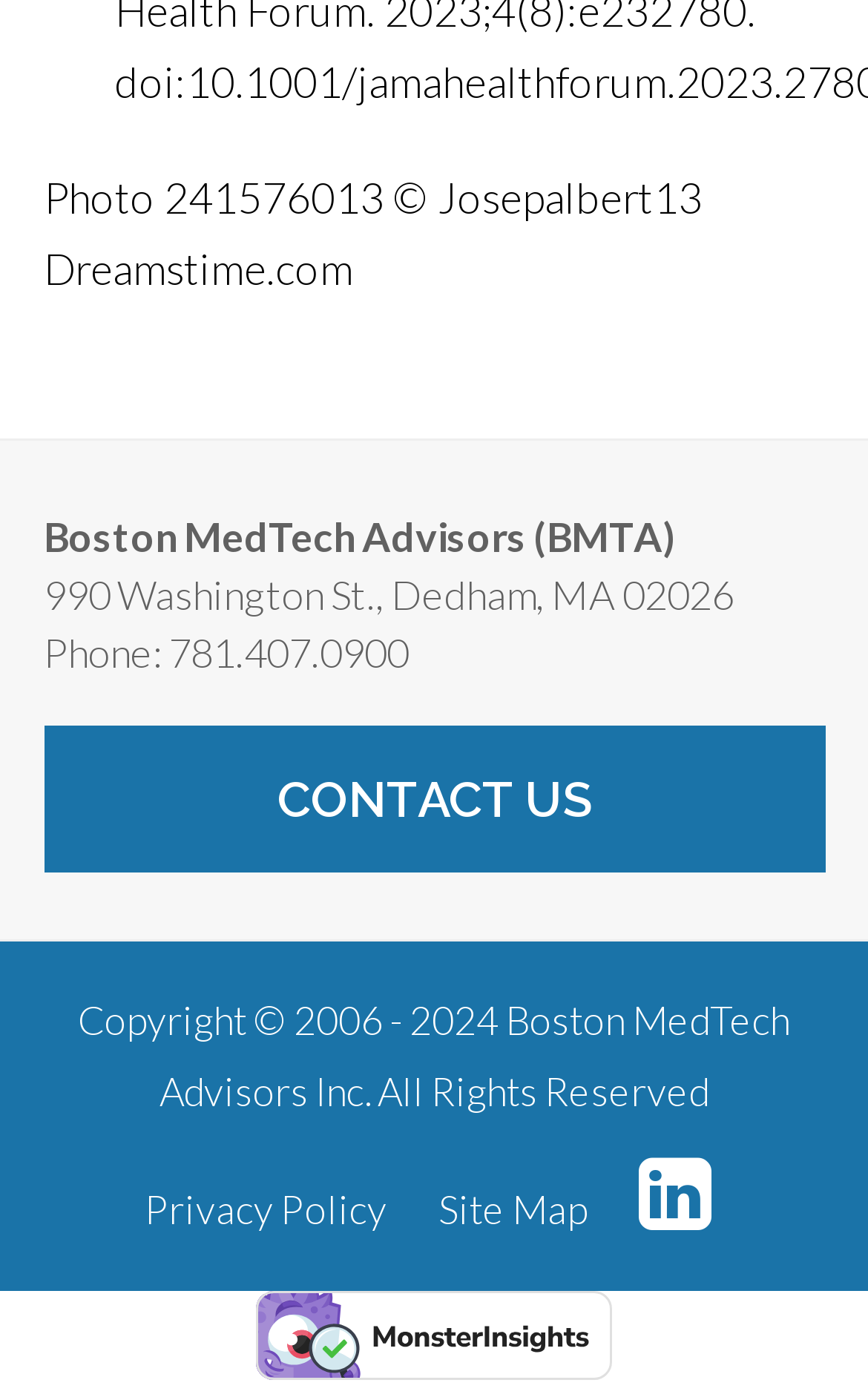From the details in the image, provide a thorough response to the question: How many links are in the footer menu?

The number of links in the footer menu is obtained by counting the link elements within the navigation element with the description 'Footer menu', which are 'Privacy Policy', 'Site Map', and an empty link.